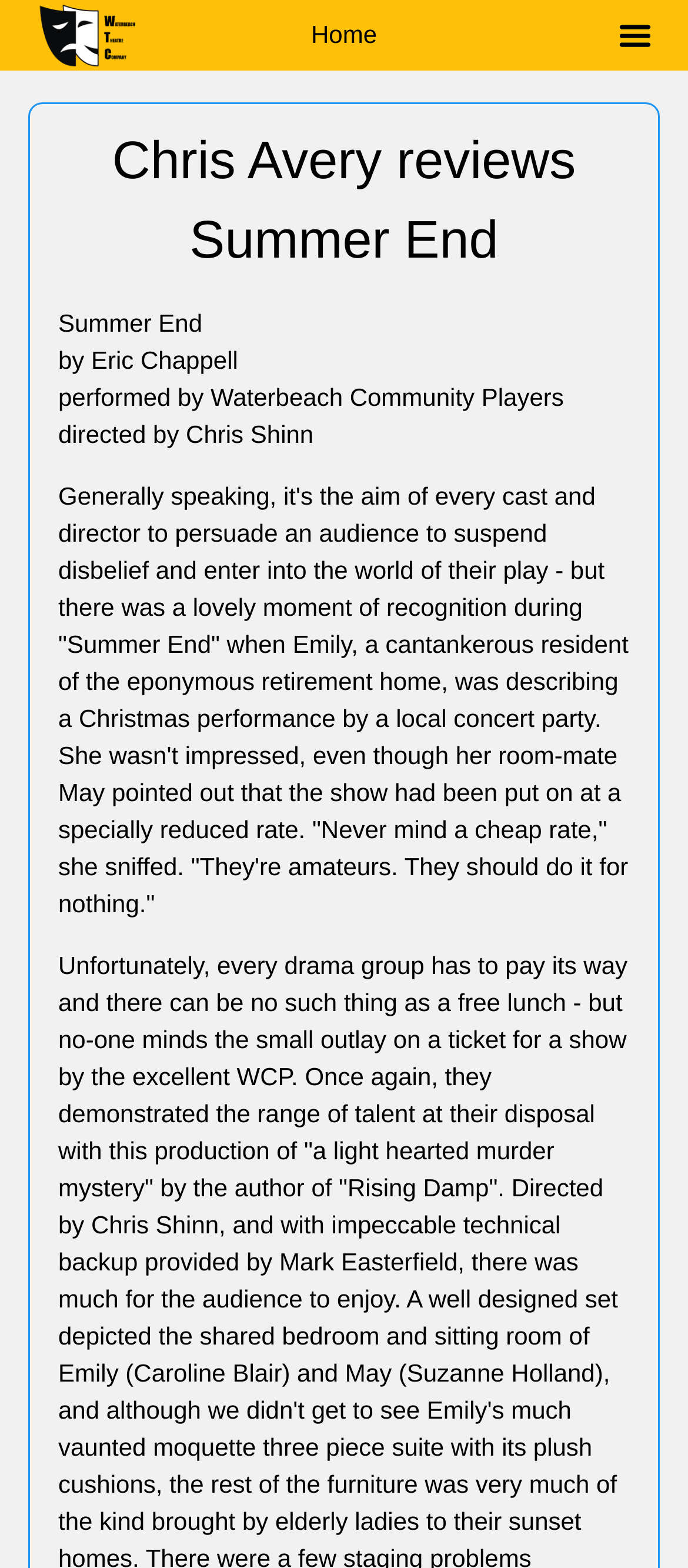Who directed the play 'Summer End'?
Please respond to the question with a detailed and well-explained answer.

The question can be answered by looking at the StaticText 'directed by Chris Shinn' which indicates that Chris Shinn directed the play 'Summer End'.